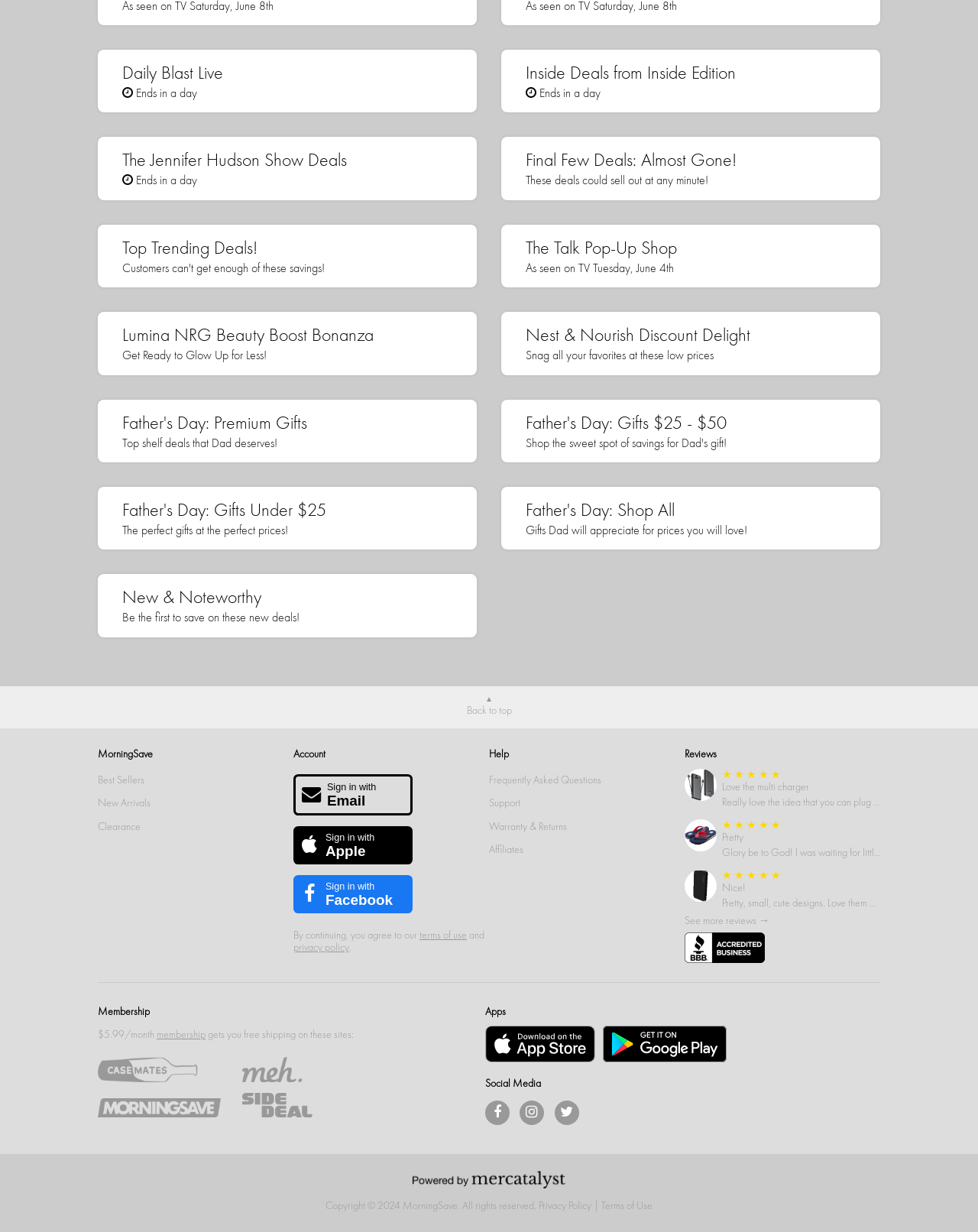Can you show the bounding box coordinates of the region to click on to complete the task described in the instruction: "Click on Daily Blast Live"?

[0.1, 0.04, 0.488, 0.091]